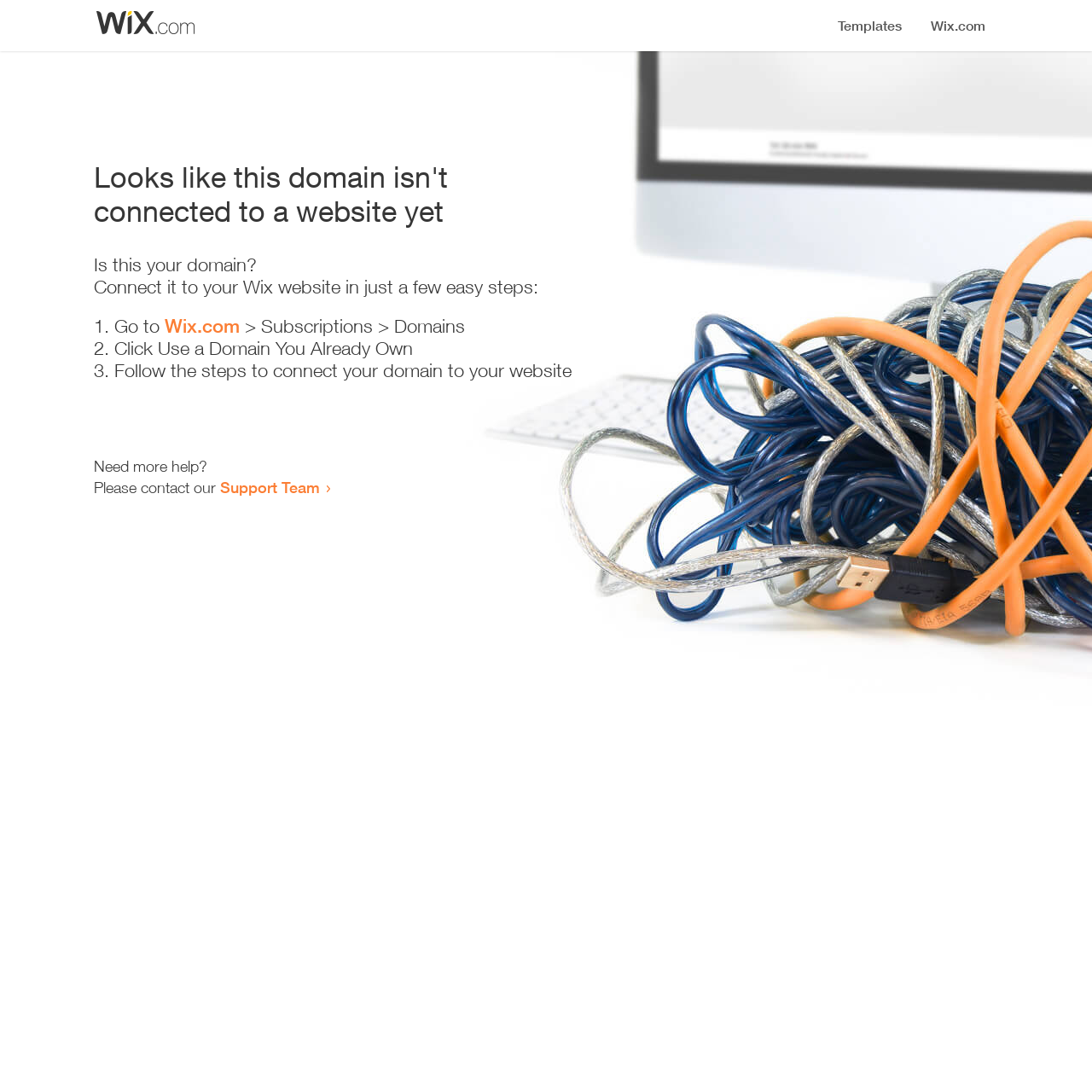What is the status of the domain? Examine the screenshot and reply using just one word or a brief phrase.

Not connected